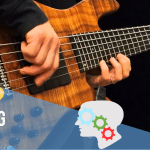Please provide a brief answer to the question using only one word or phrase: 
What is the function of the left hand?

manipulate the strings